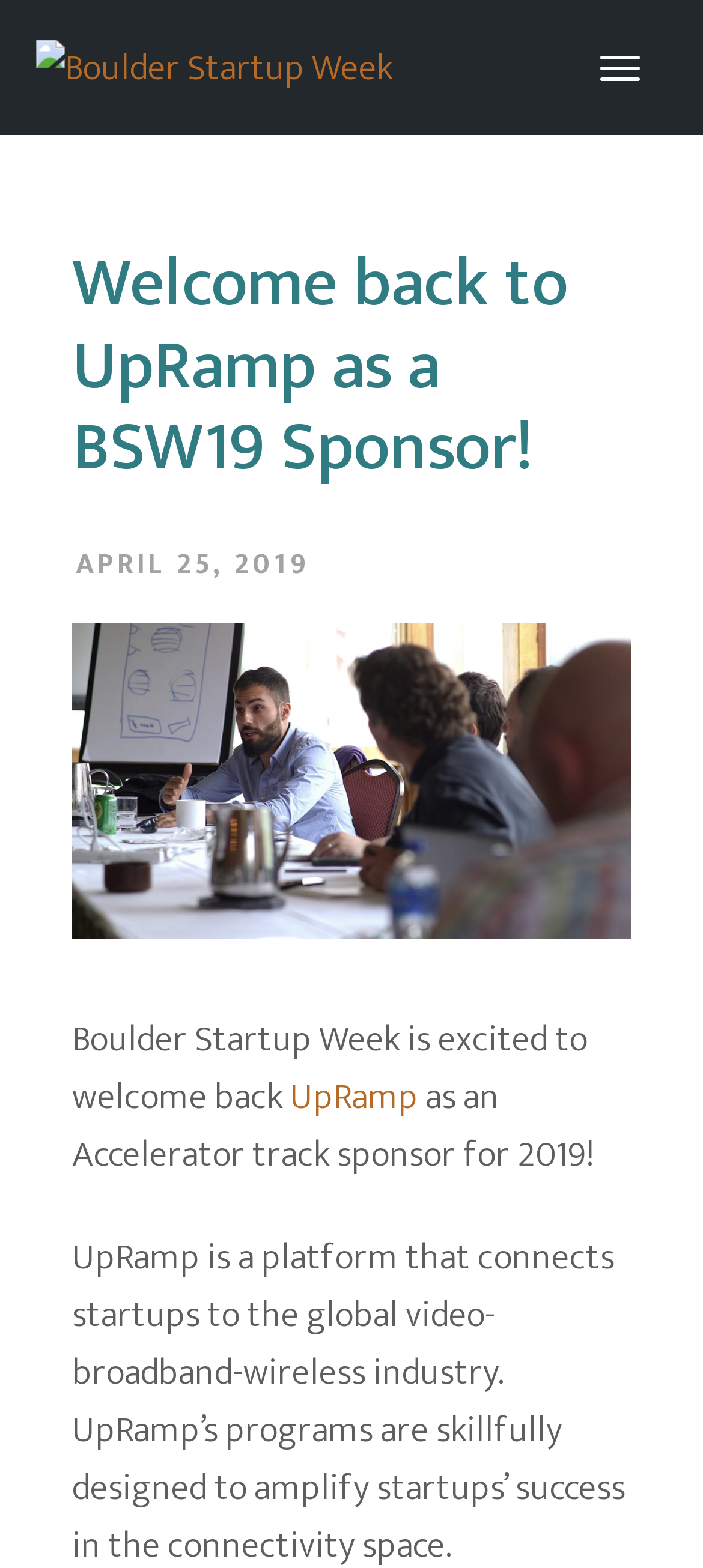What is depicted in the image?
Please provide a single word or phrase as your answer based on the screenshot.

UpRamp Meeting Photo